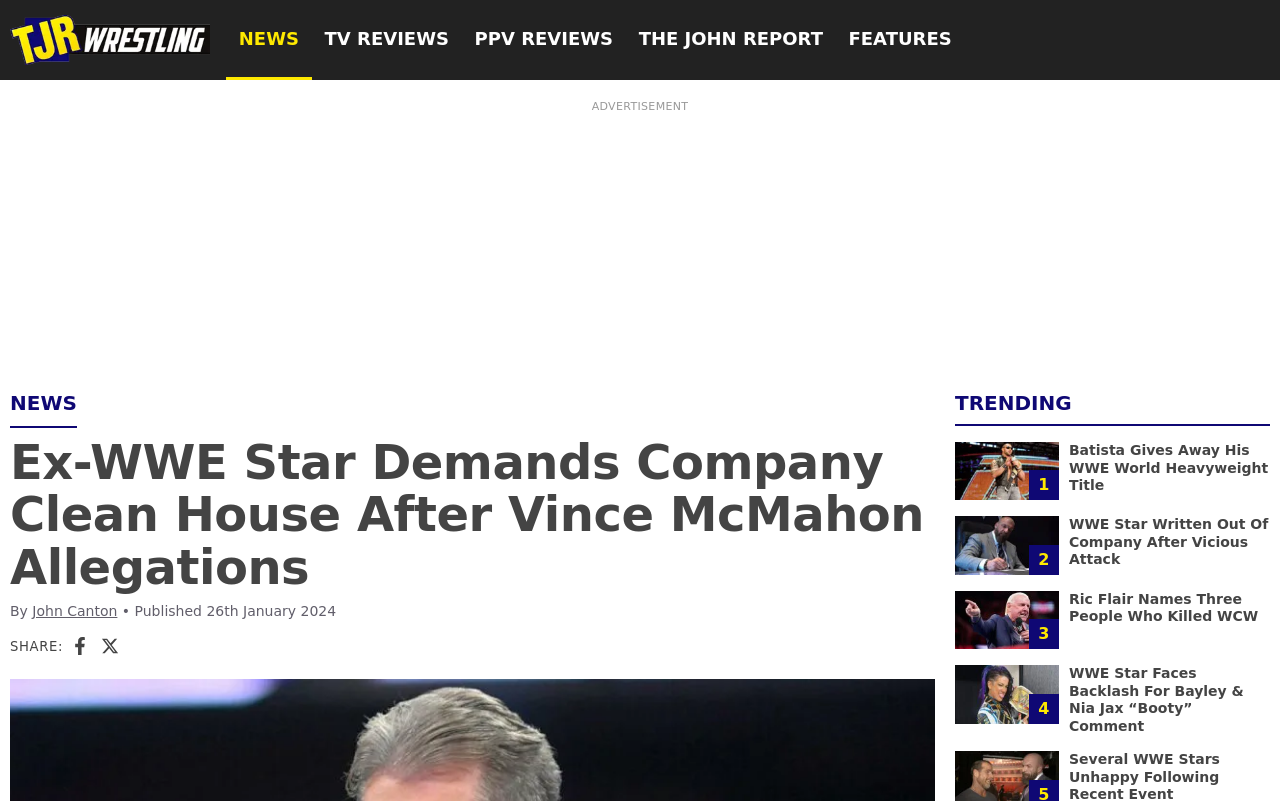Specify the bounding box coordinates of the element's area that should be clicked to execute the given instruction: "Read the trending article about Batista". The coordinates should be four float numbers between 0 and 1, i.e., [left, top, right, bottom].

[0.835, 0.552, 0.991, 0.615]